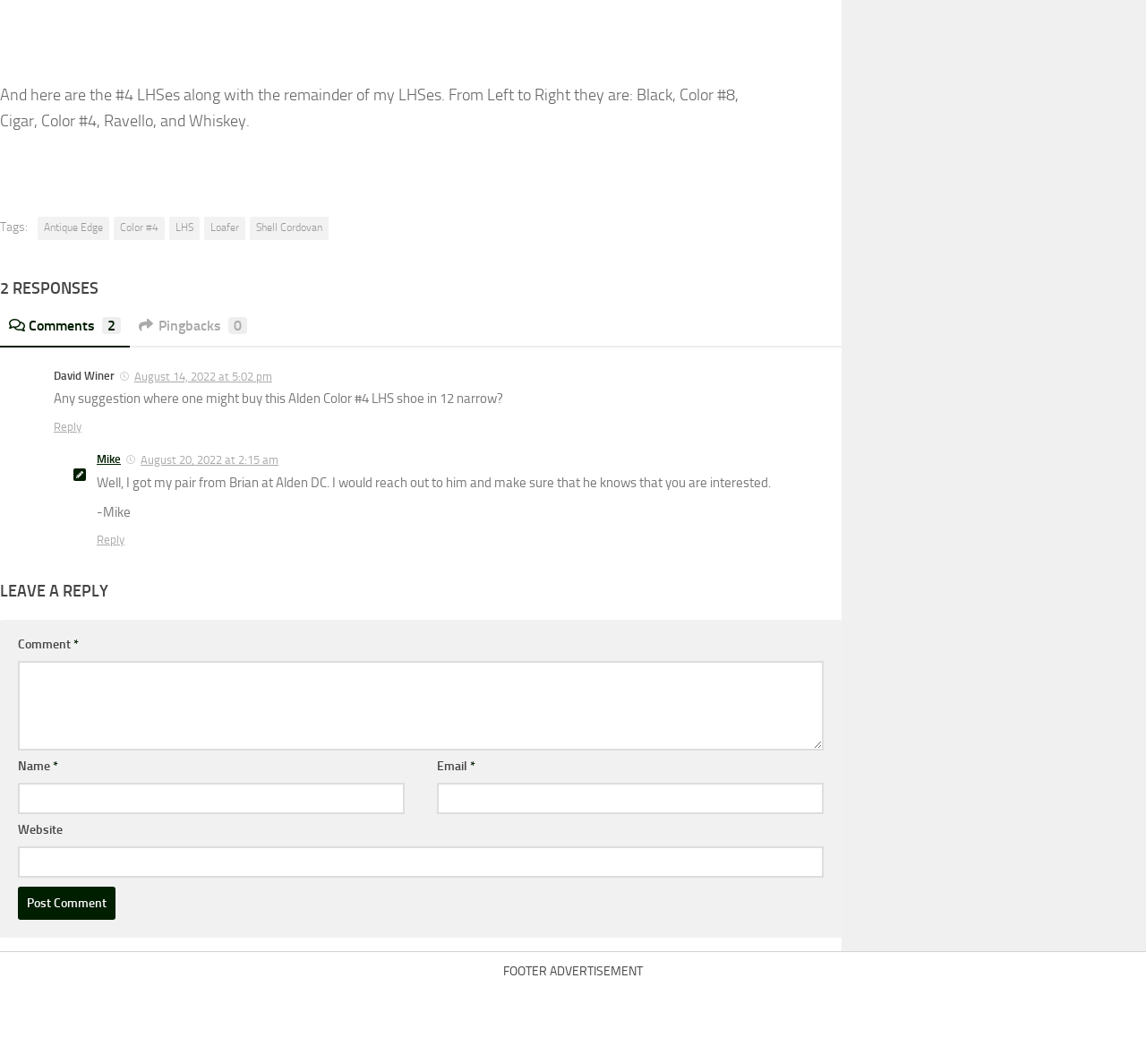Identify the bounding box coordinates for the element that needs to be clicked to fulfill this instruction: "Reply to David Winer's comment". Provide the coordinates in the format of four float numbers between 0 and 1: [left, top, right, bottom].

[0.047, 0.394, 0.071, 0.407]